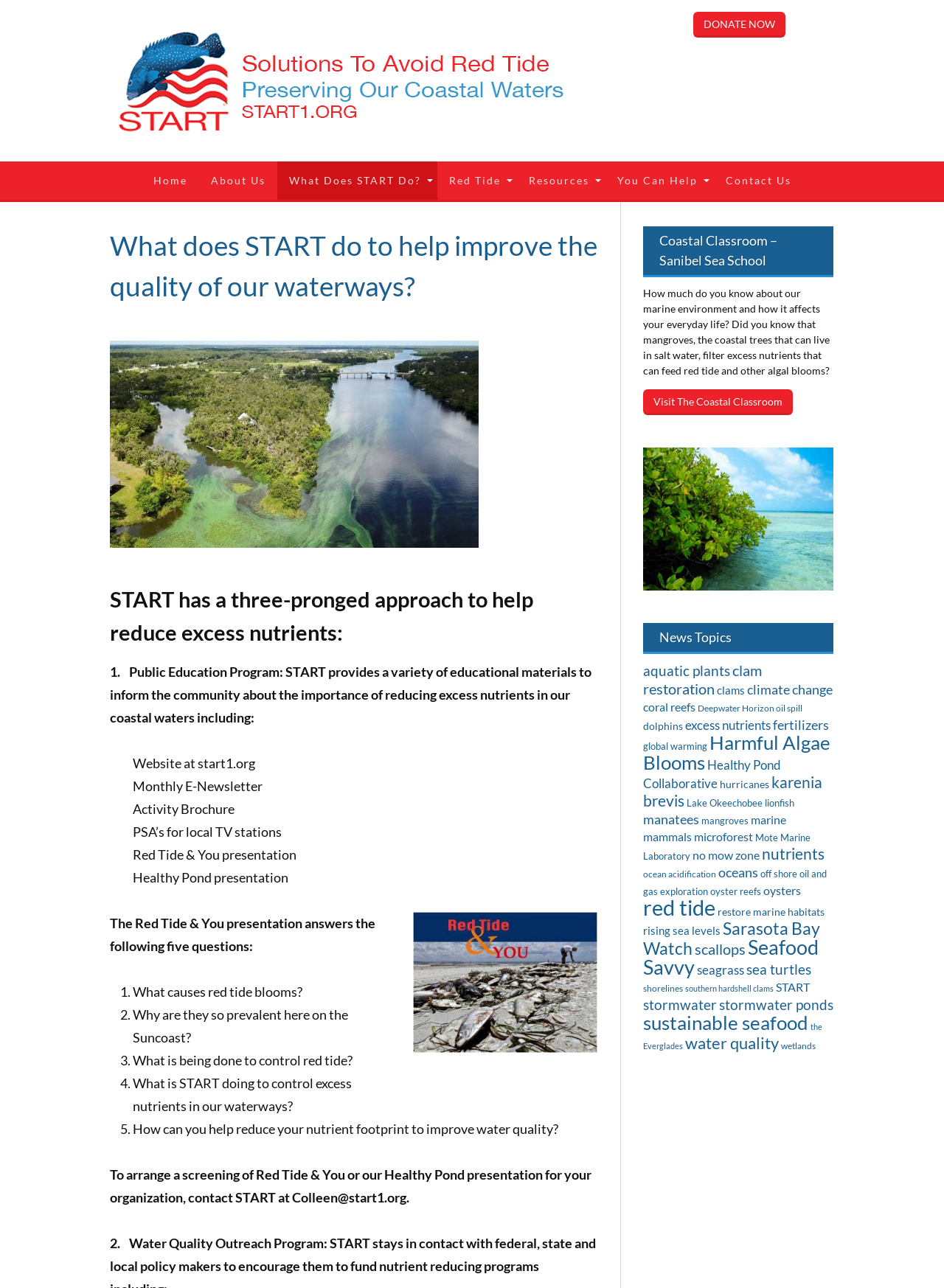Can you find the bounding box coordinates of the area I should click to execute the following instruction: "Explore 'News Topics'"?

[0.698, 0.488, 0.775, 0.501]